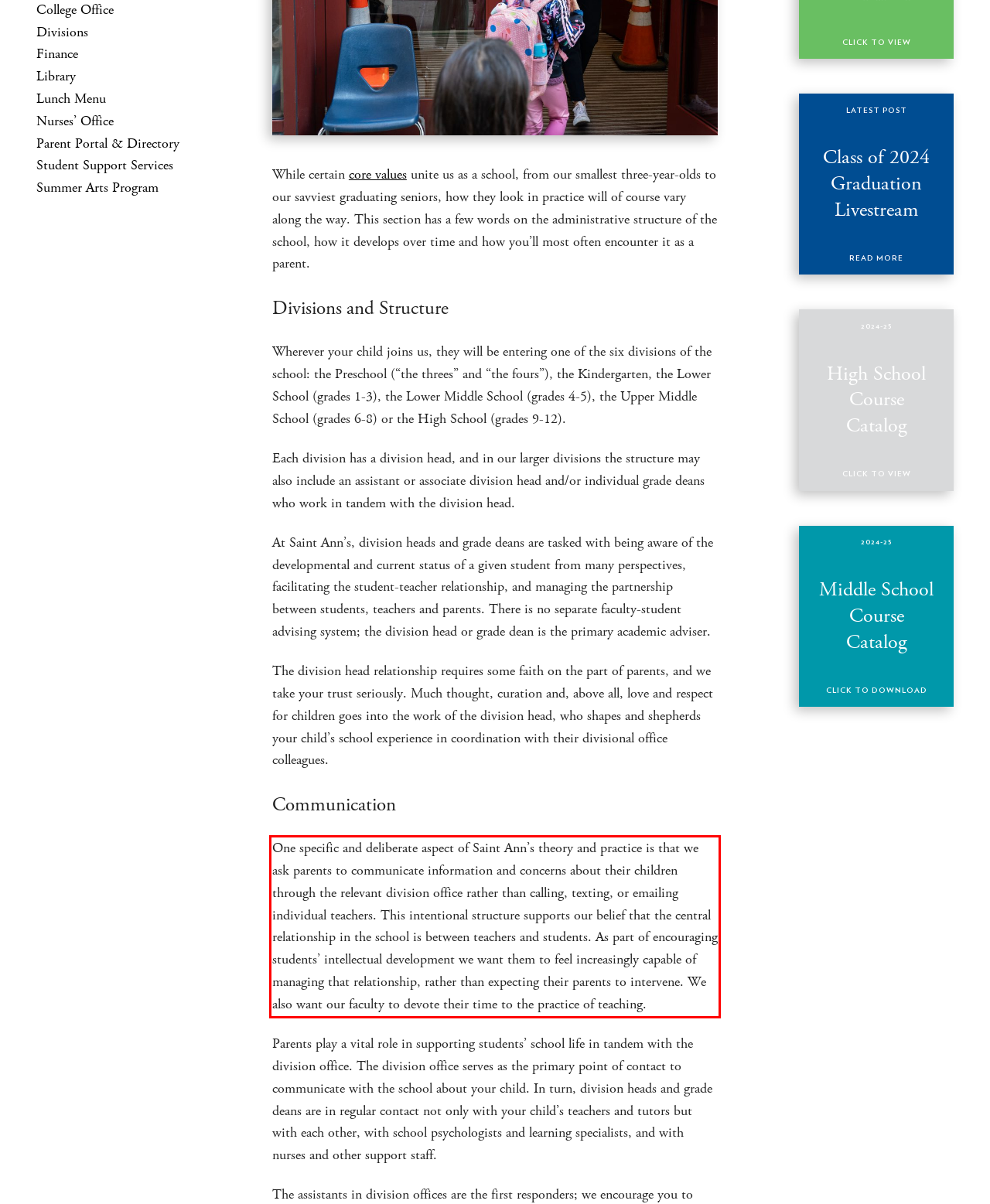With the given screenshot of a webpage, locate the red rectangle bounding box and extract the text content using OCR.

One specific and deliberate aspect of Saint Ann’s theory and practice is that we ask parents to communicate information and concerns about their children through the relevant division office rather than calling, texting, or emailing individual teachers. This intentional structure supports our belief that the central relationship in the school is between teachers and students. As part of encouraging students’ intellectual development we want them to feel increasingly capable of managing that relationship, rather than expecting their parents to intervene. We also want our faculty to devote their time to the practice of teaching.